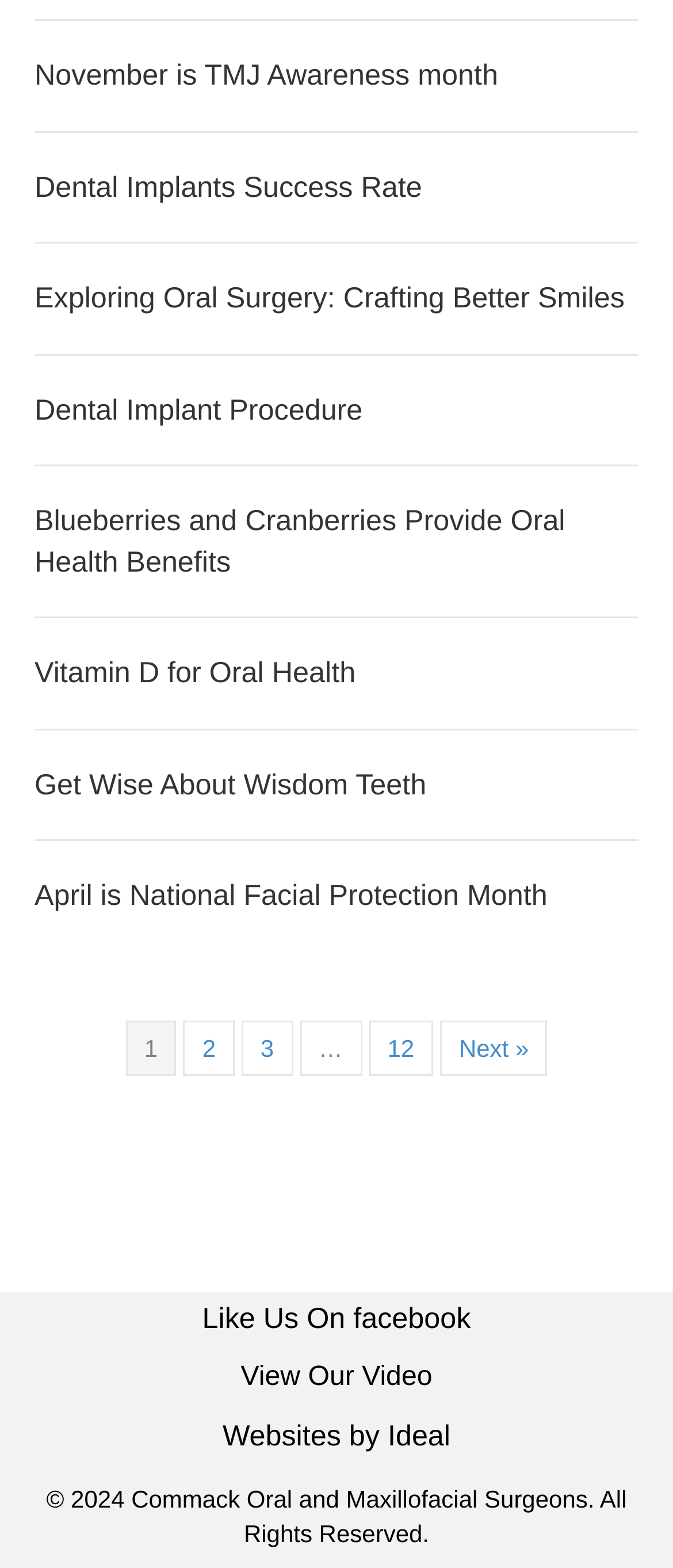Could you locate the bounding box coordinates for the section that should be clicked to accomplish this task: "Explore Oral Surgery: Crafting Better Smiles".

[0.051, 0.18, 0.928, 0.201]